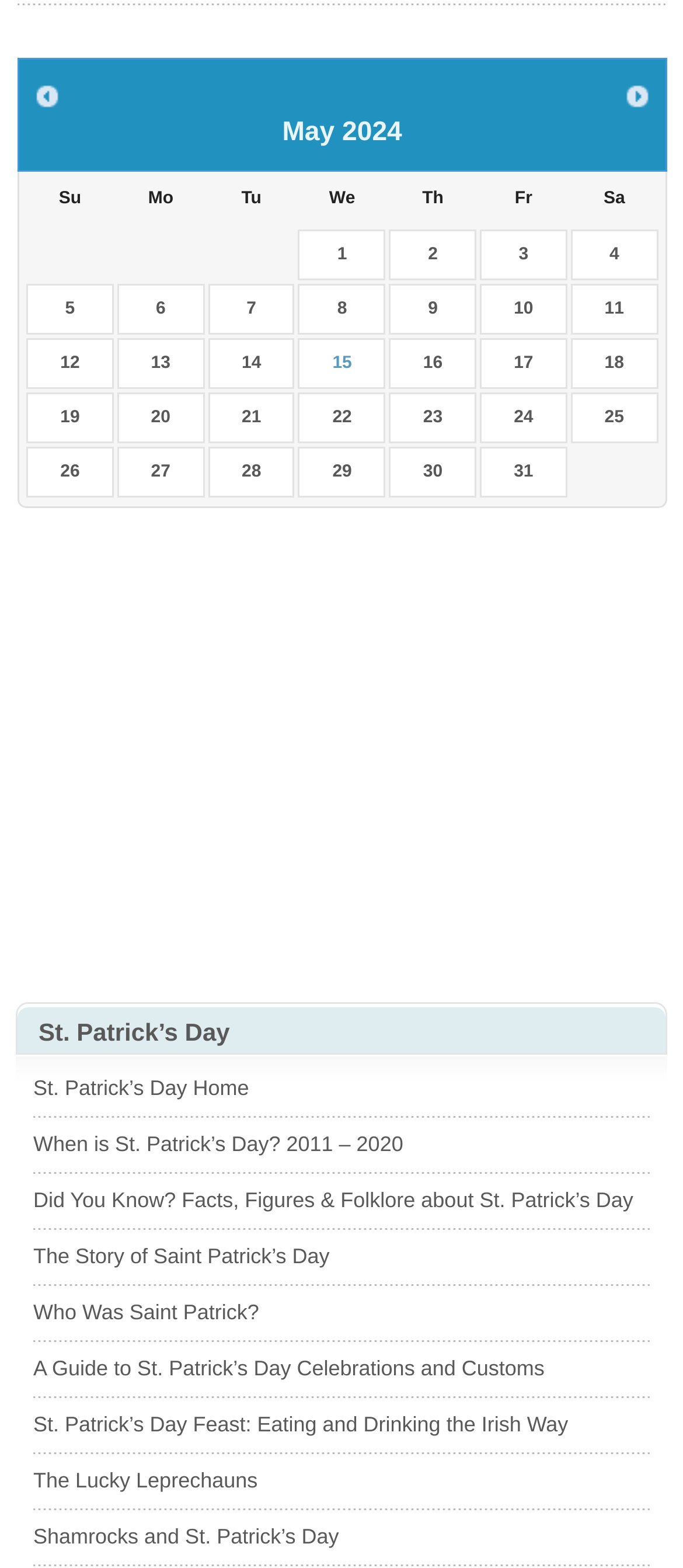Find the bounding box coordinates for the HTML element described as: "Shamrocks and St. Patrick’s Day". The coordinates should consist of four float values between 0 and 1, i.e., [left, top, right, bottom].

[0.049, 0.971, 0.951, 0.989]